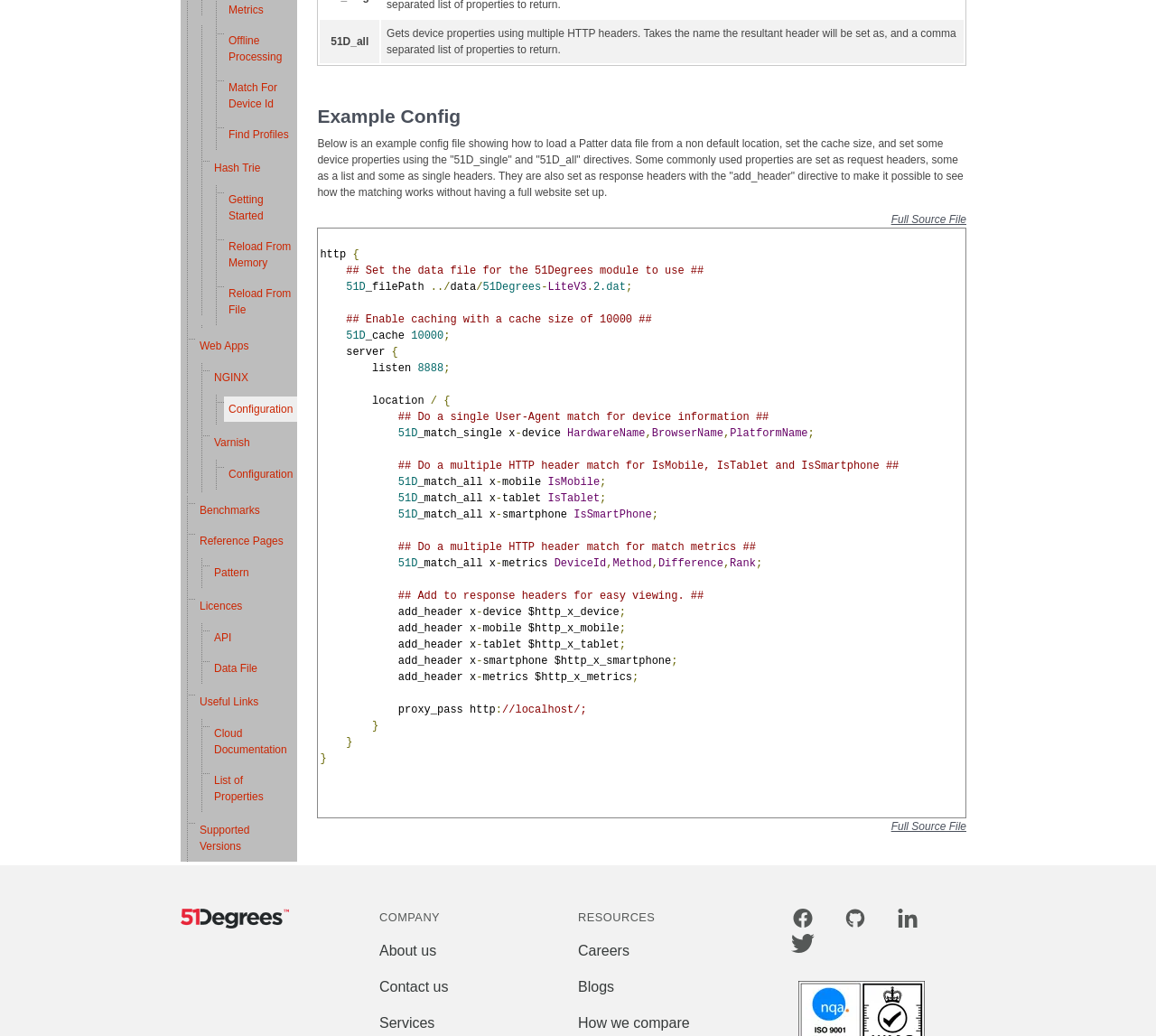Predict the bounding box of the UI element based on this description: "Blogs".

[0.5, 0.945, 0.531, 0.96]